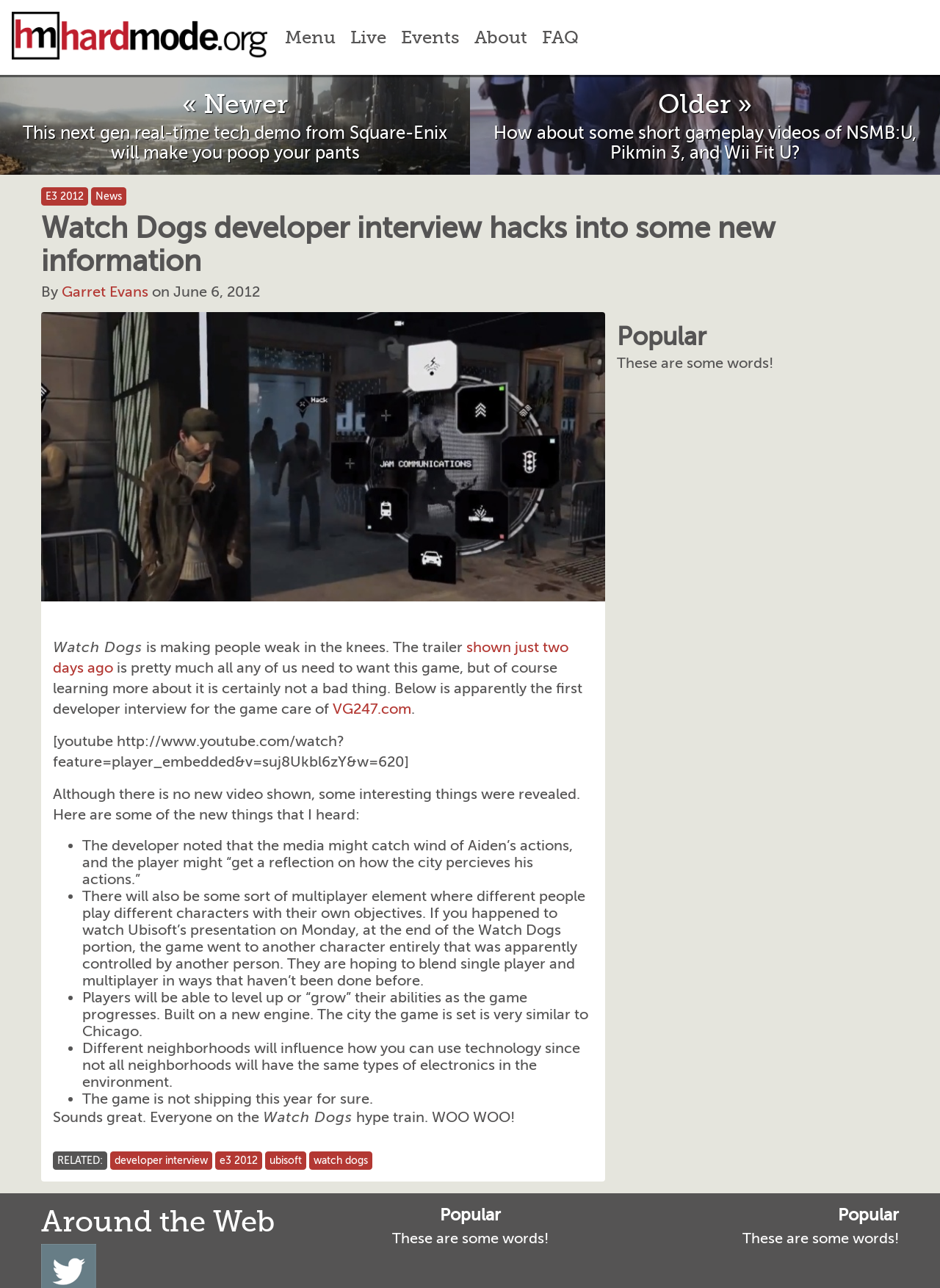Kindly provide the bounding box coordinates of the section you need to click on to fulfill the given instruction: "Click the 'Menu' link".

[0.297, 0.017, 0.363, 0.042]